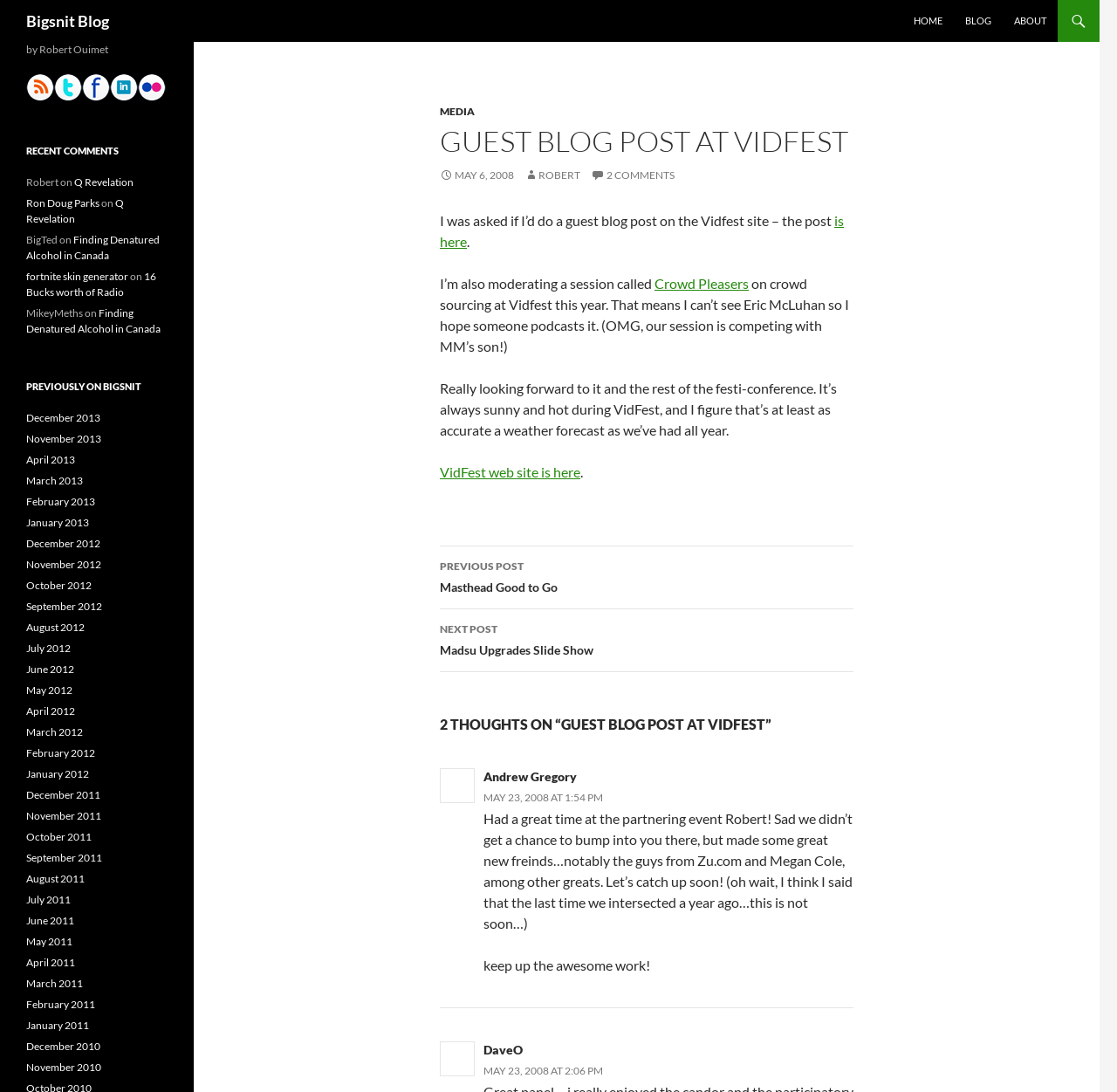Please identify the coordinates of the bounding box that should be clicked to fulfill this instruction: "Check the comments by Andrew Gregory".

[0.433, 0.704, 0.516, 0.718]